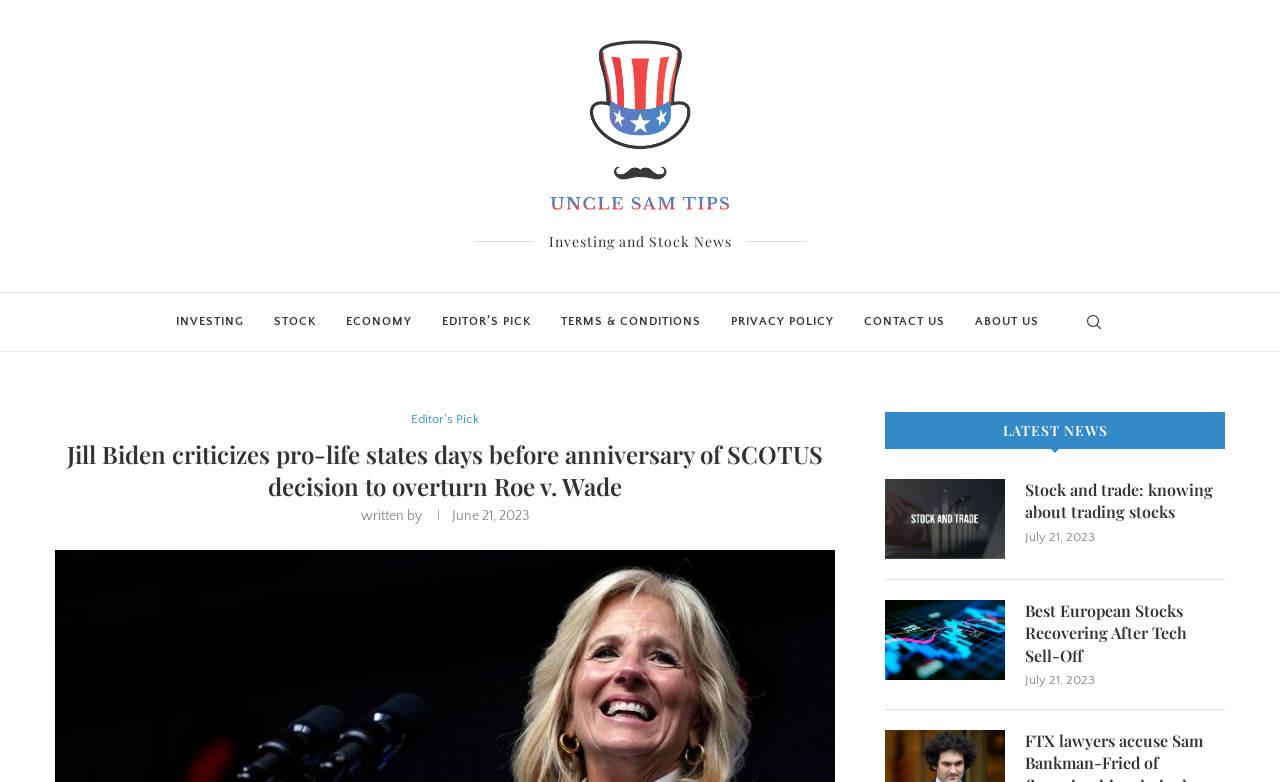Determine the bounding box coordinates of the clickable area required to perform the following instruction: "Go to the 'CONTACT US' page". The coordinates should be represented as four float numbers between 0 and 1: [left, top, right, bottom].

[0.675, 0.375, 0.738, 0.449]